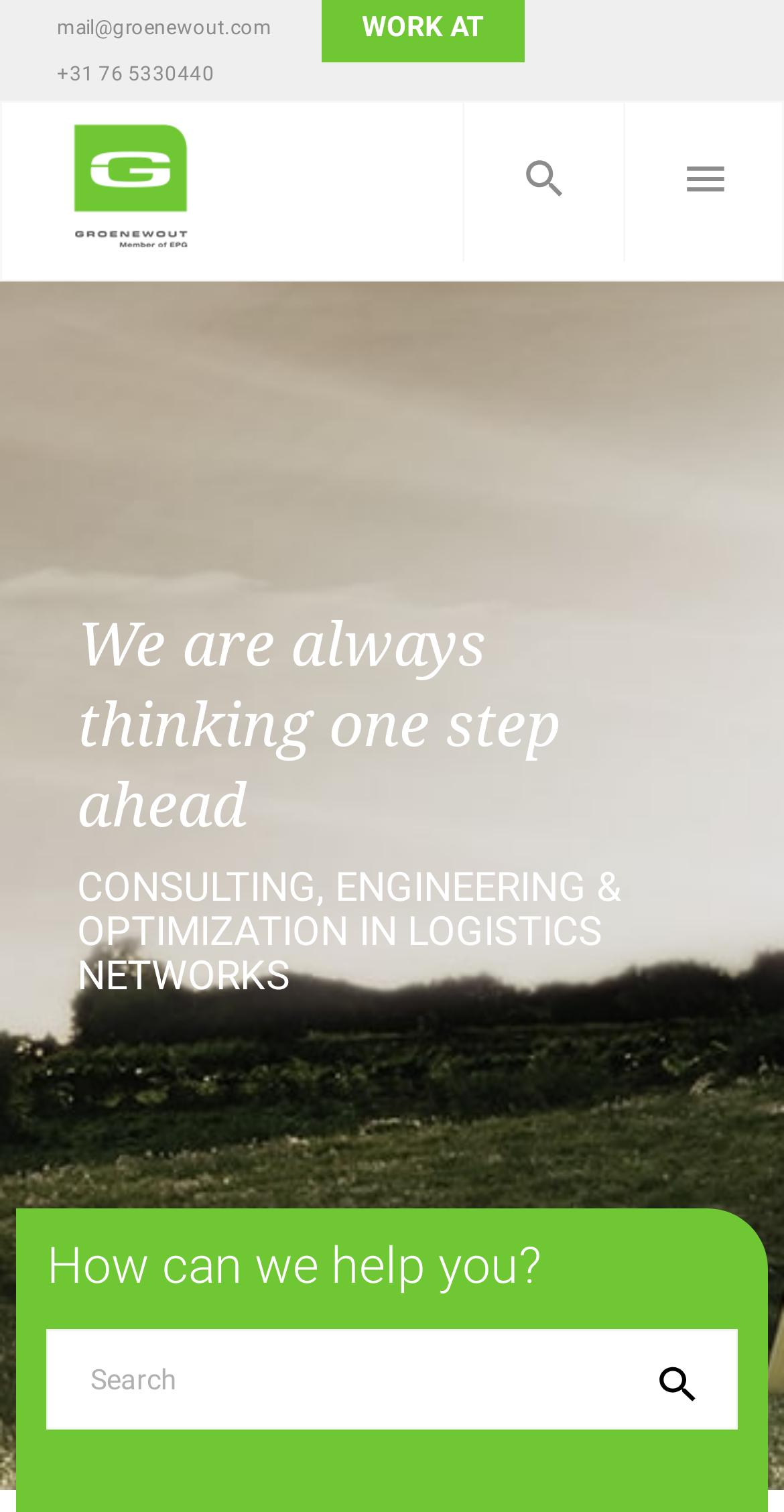Kindly respond to the following question with a single word or a brief phrase: 
How many links are there in the top navigation menu?

3